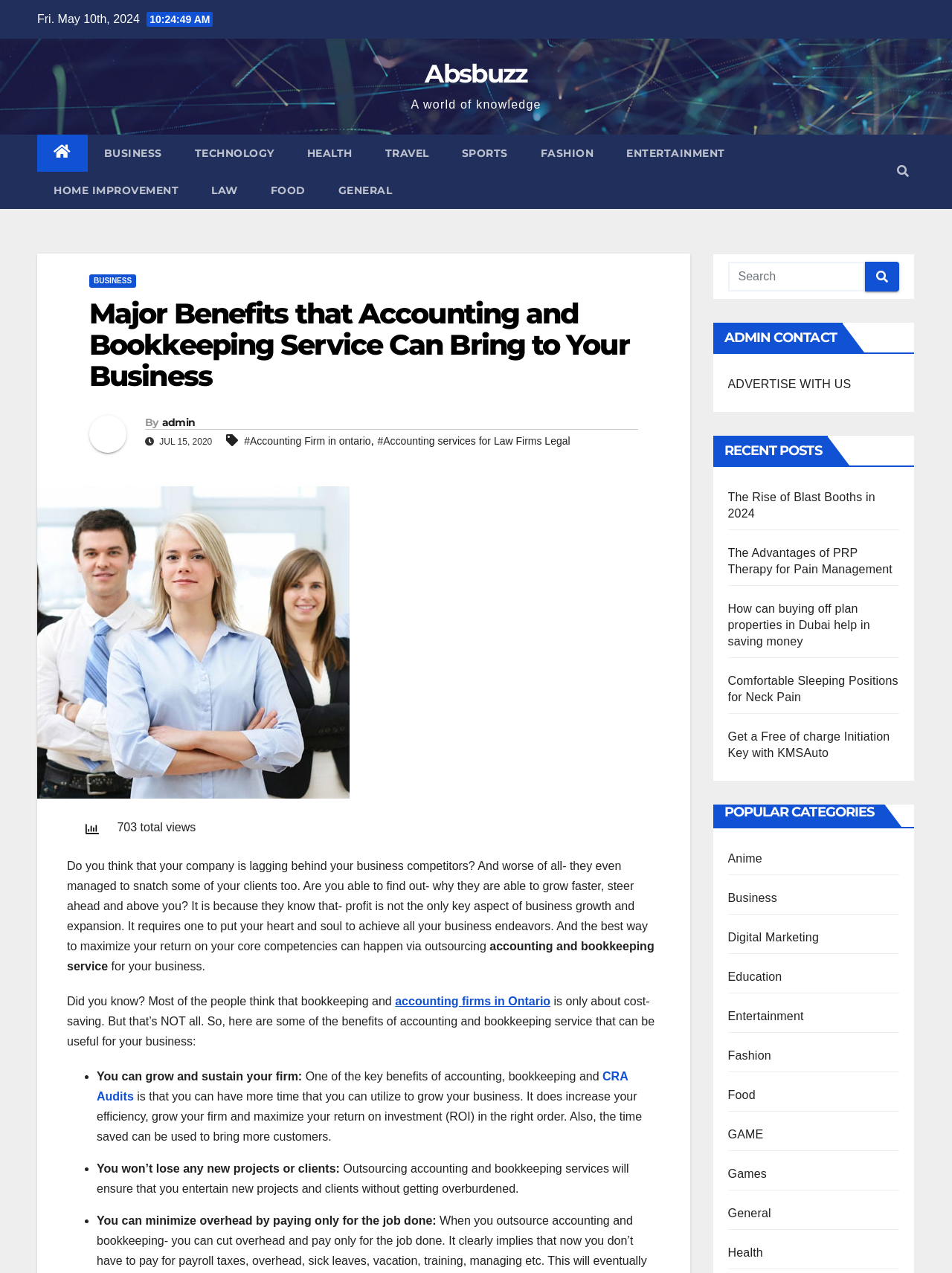Determine the bounding box for the described UI element: "Next Post →".

None